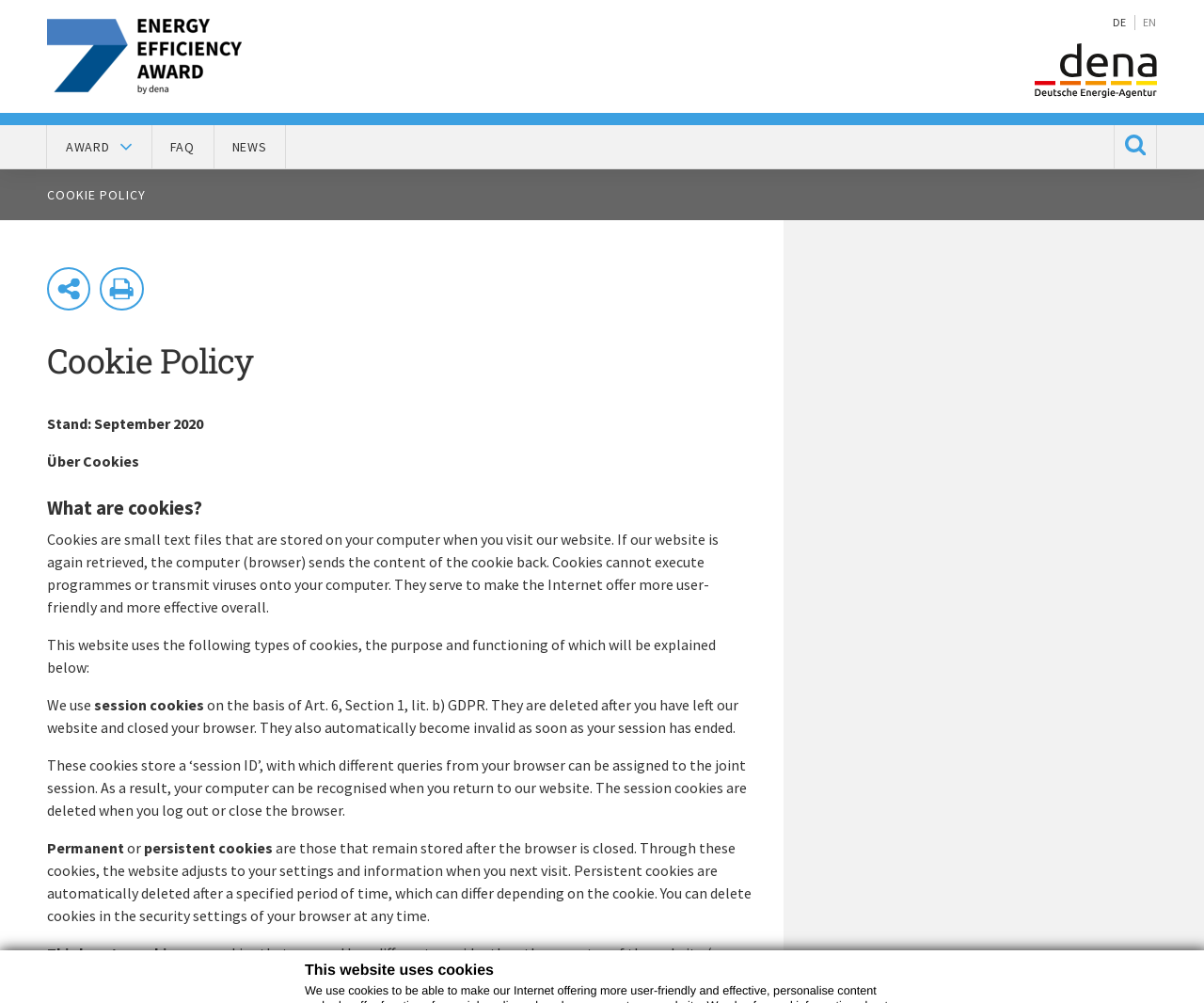Please identify the bounding box coordinates of where to click in order to follow the instruction: "Click the 'FAQ' link".

[0.125, 0.125, 0.177, 0.168]